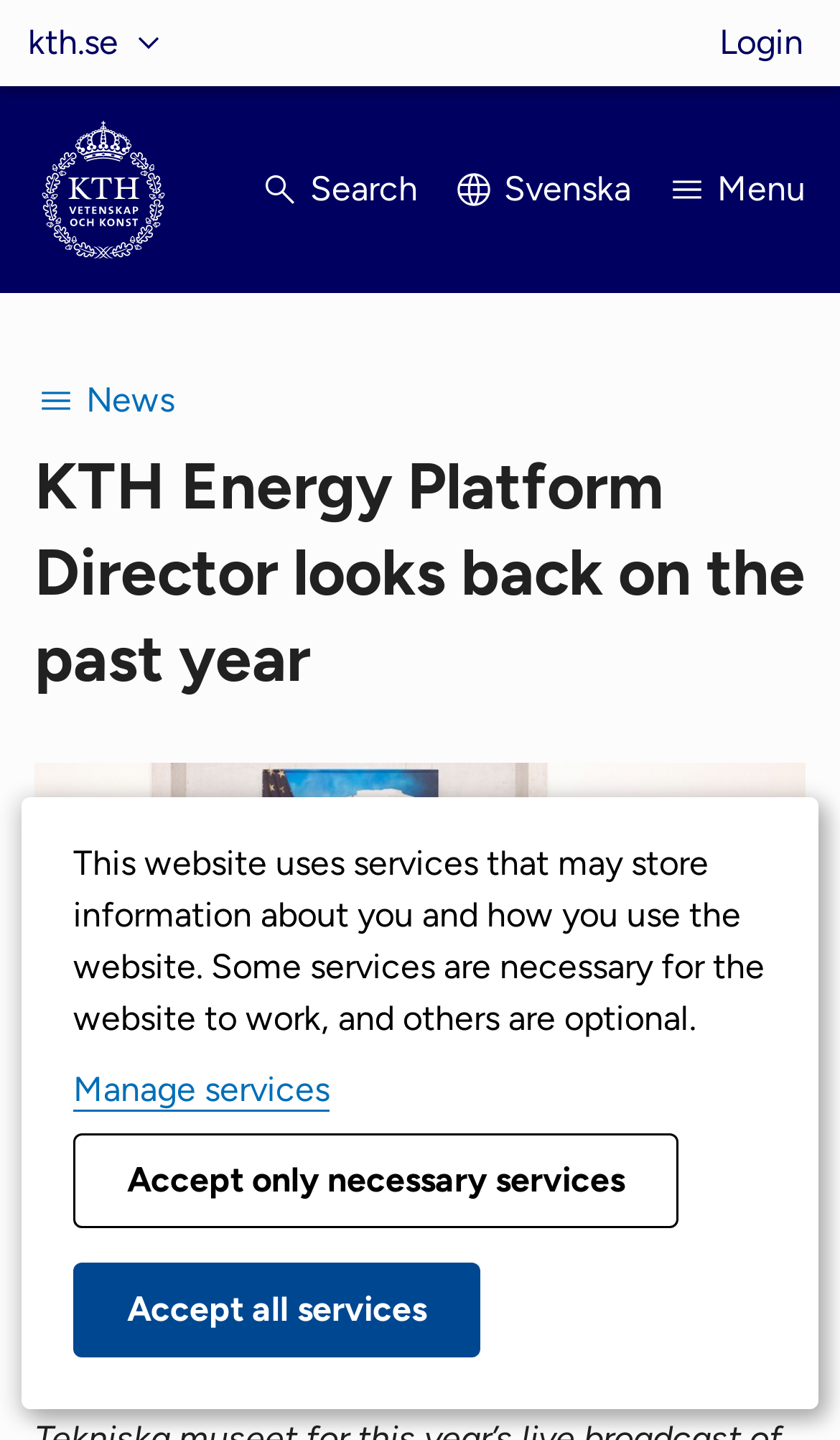Provide the bounding box coordinates of the area you need to click to execute the following instruction: "View news".

[0.041, 0.248, 0.208, 0.308]